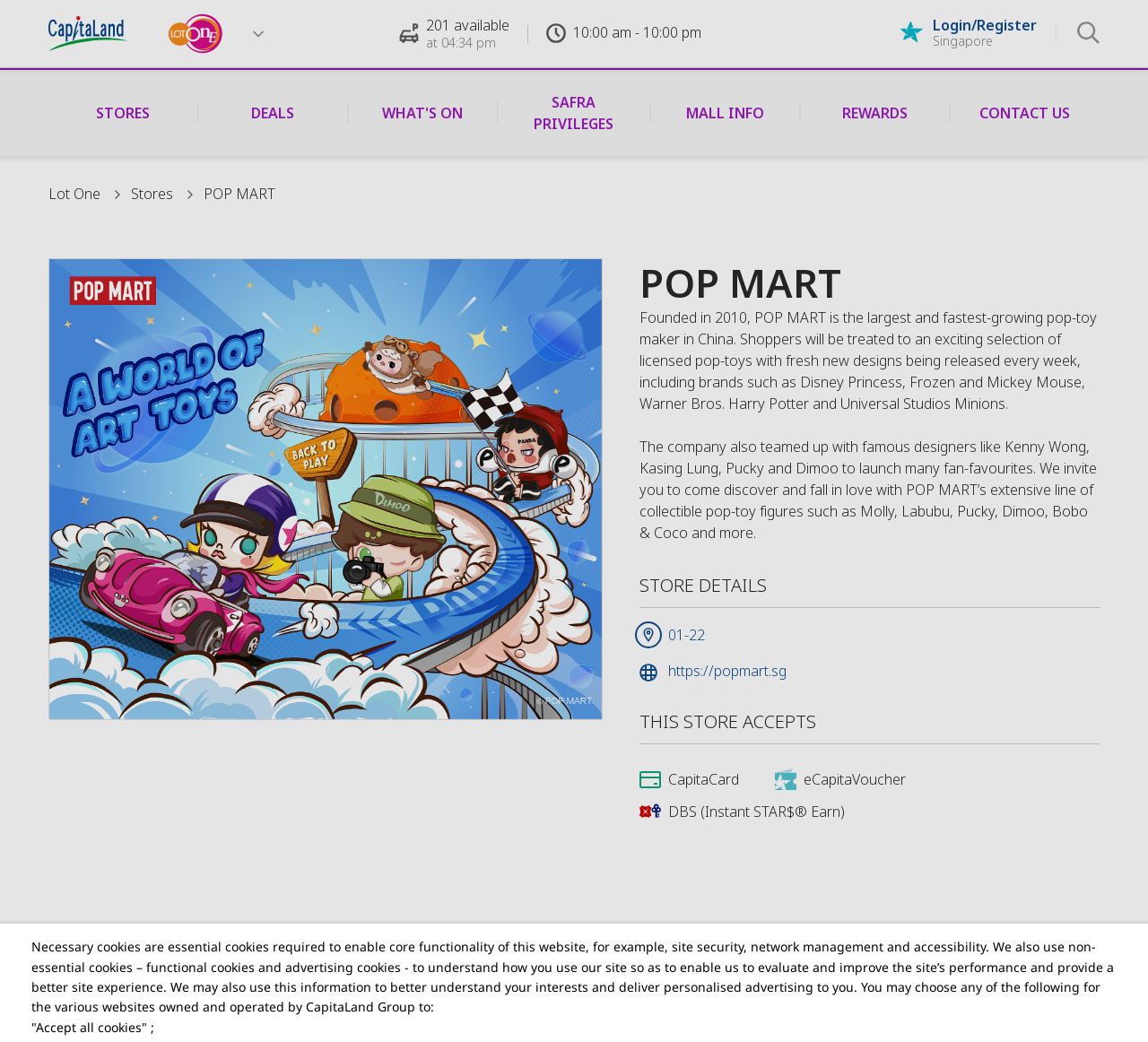What are the operating hours of the store?
Based on the image content, provide your answer in one word or a short phrase.

10:00 am - 10:00 pm